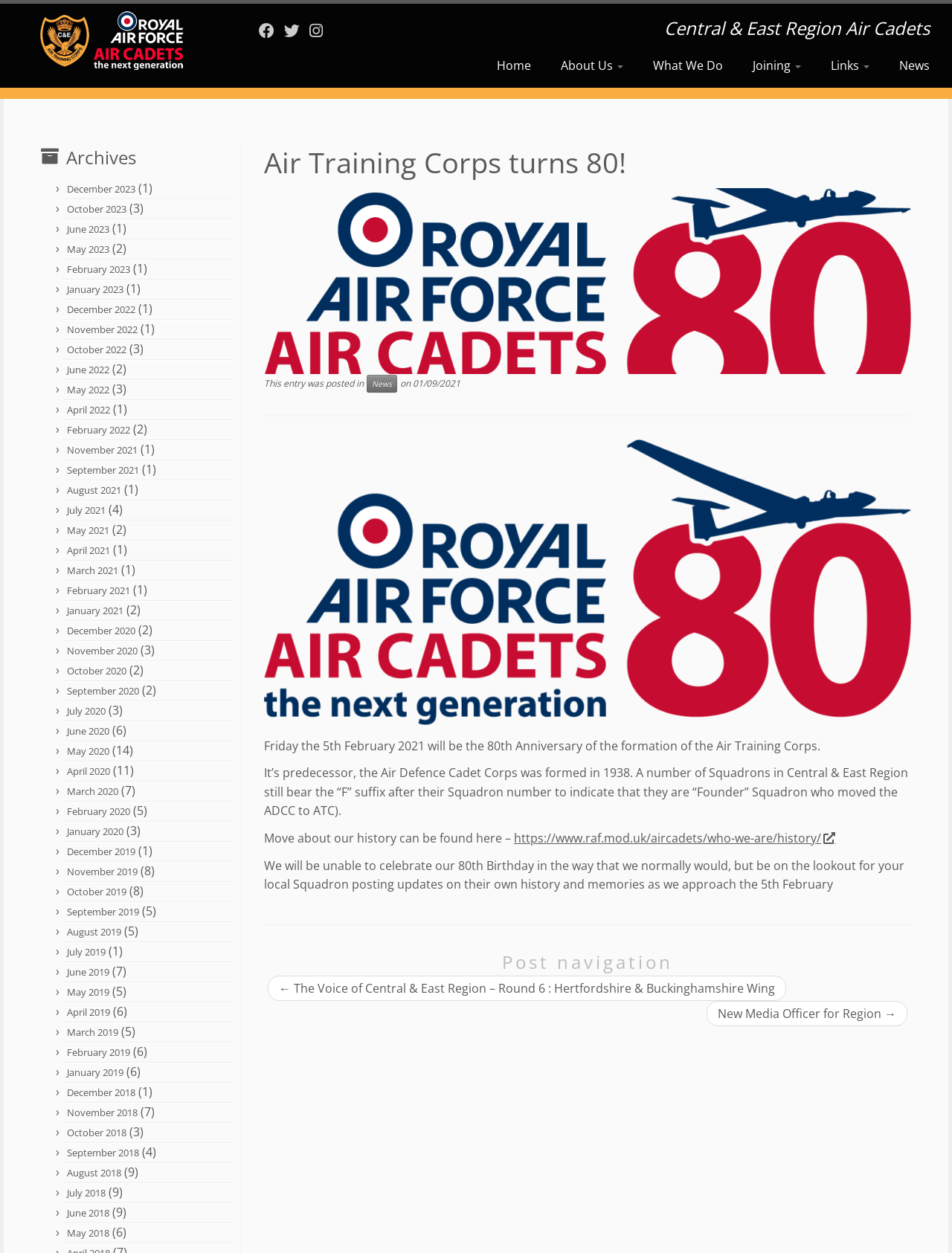What is the position of the 'News' link?
Look at the image and answer the question using a single word or phrase.

Rightmost